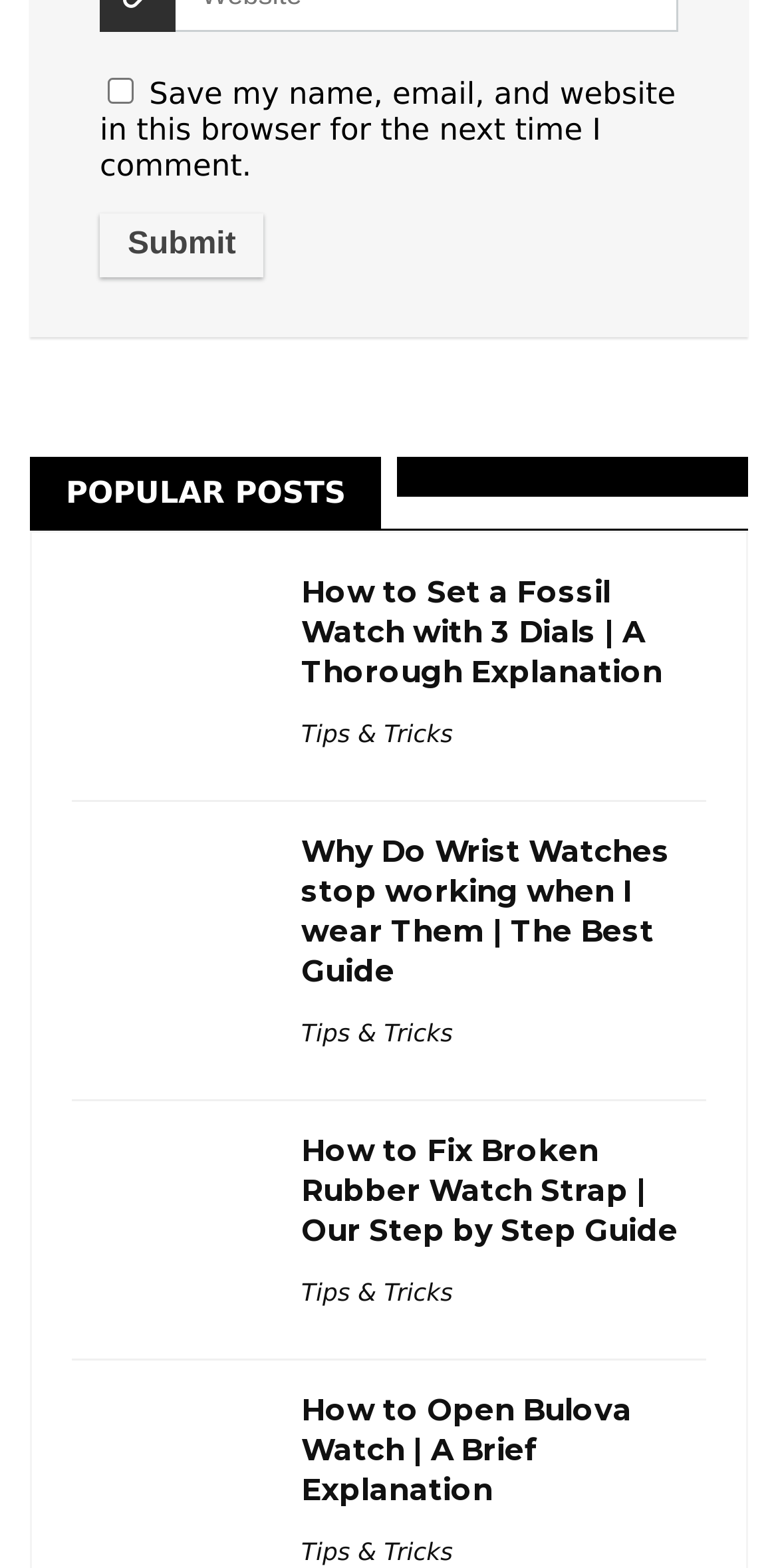Specify the bounding box coordinates for the region that must be clicked to perform the given instruction: "Submit a comment".

[0.128, 0.136, 0.339, 0.177]